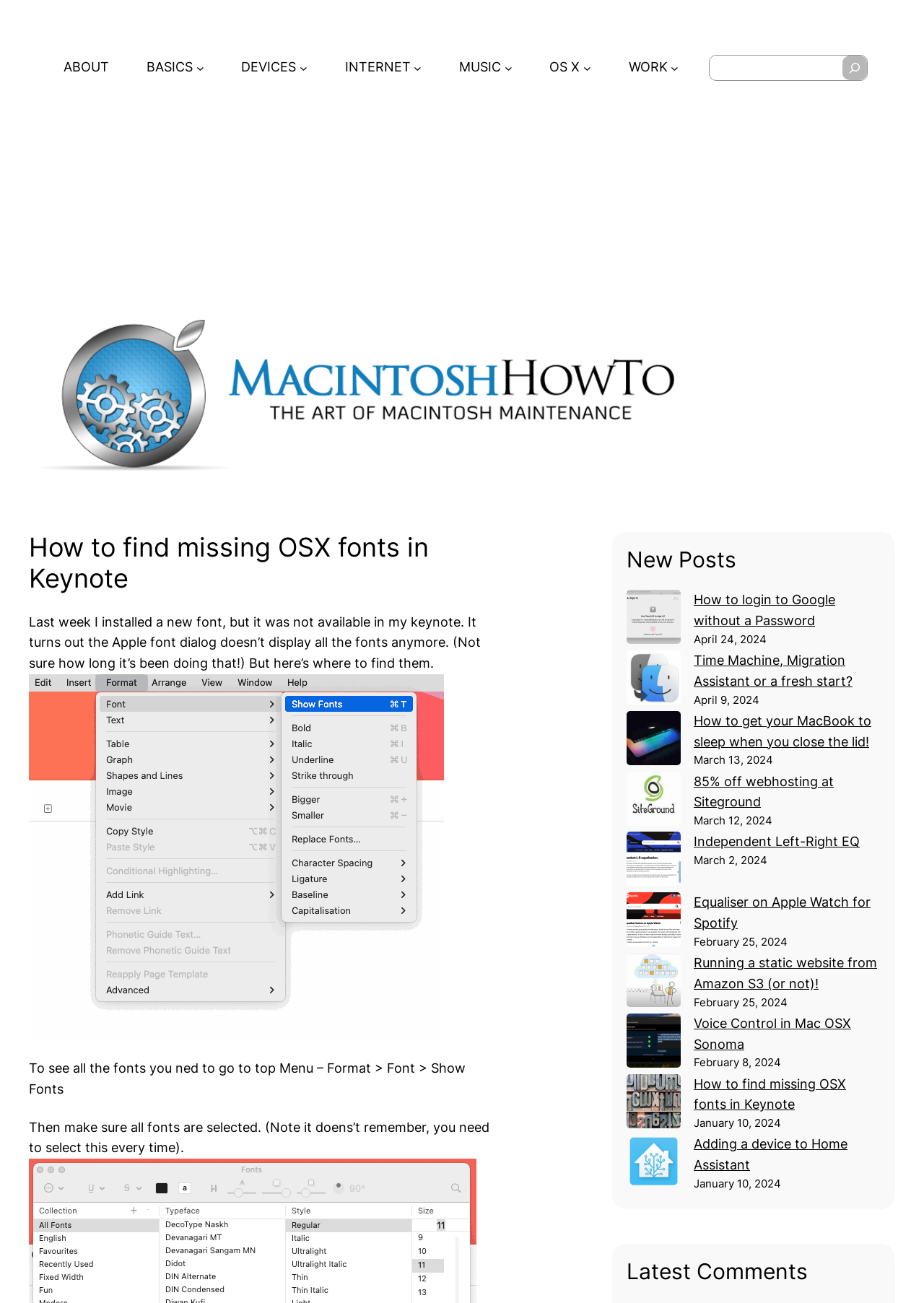Pinpoint the bounding box coordinates of the element that must be clicked to accomplish the following instruction: "View the New Posts section". The coordinates should be in the format of four float numbers between 0 and 1, i.e., [left, top, right, bottom].

[0.678, 0.42, 0.797, 0.439]